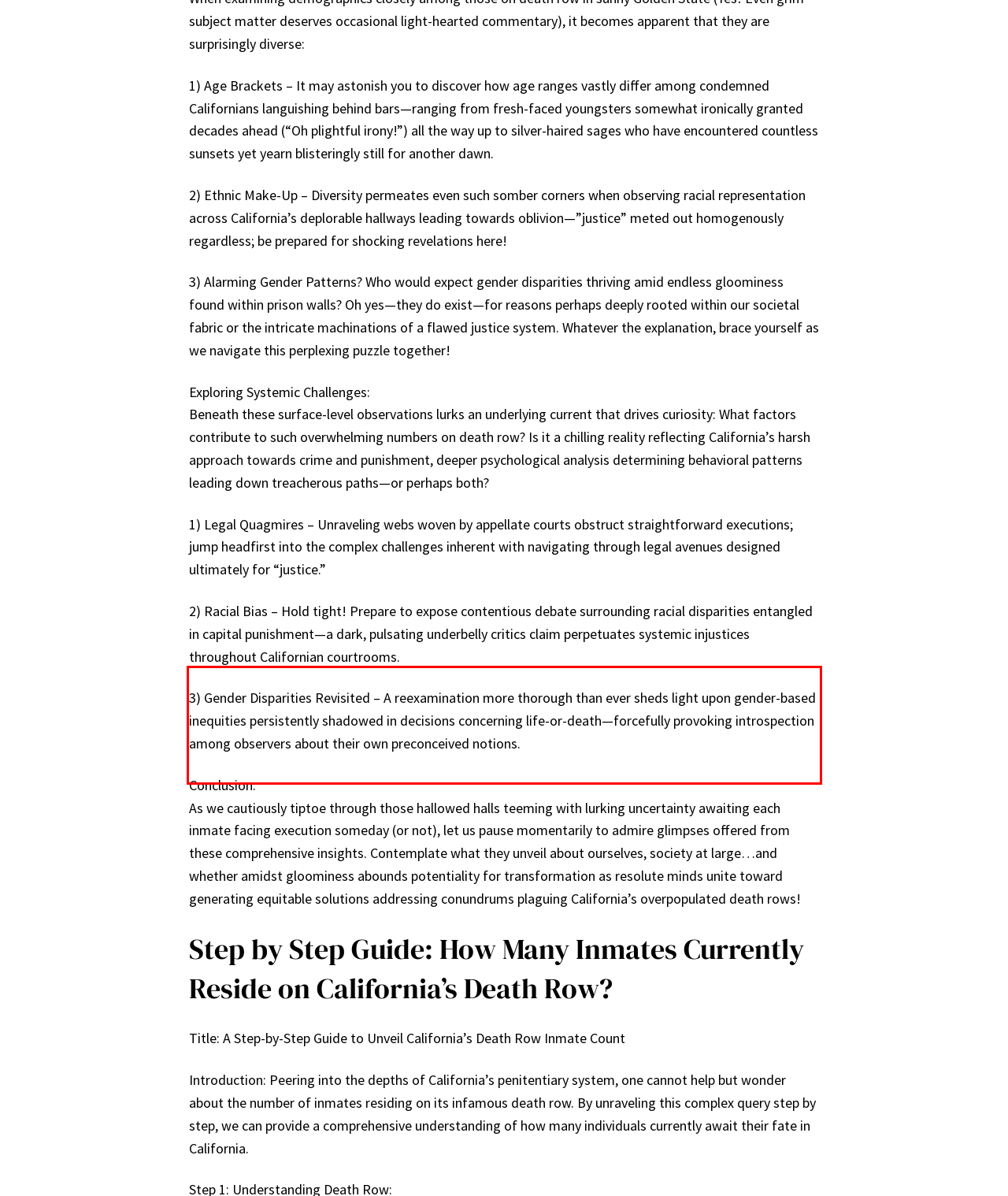Given the screenshot of the webpage, identify the red bounding box, and recognize the text content inside that red bounding box.

Step 1: Understanding Death Row: California’s death row refers to a specialized unit within various state correctional facilities where prisoners sentenced to capital punishment are held pending execution. These prisoners have been found guilty beyond reasonable doubt for committing heinous crimes often marked by acts that profoundly impact society at large.